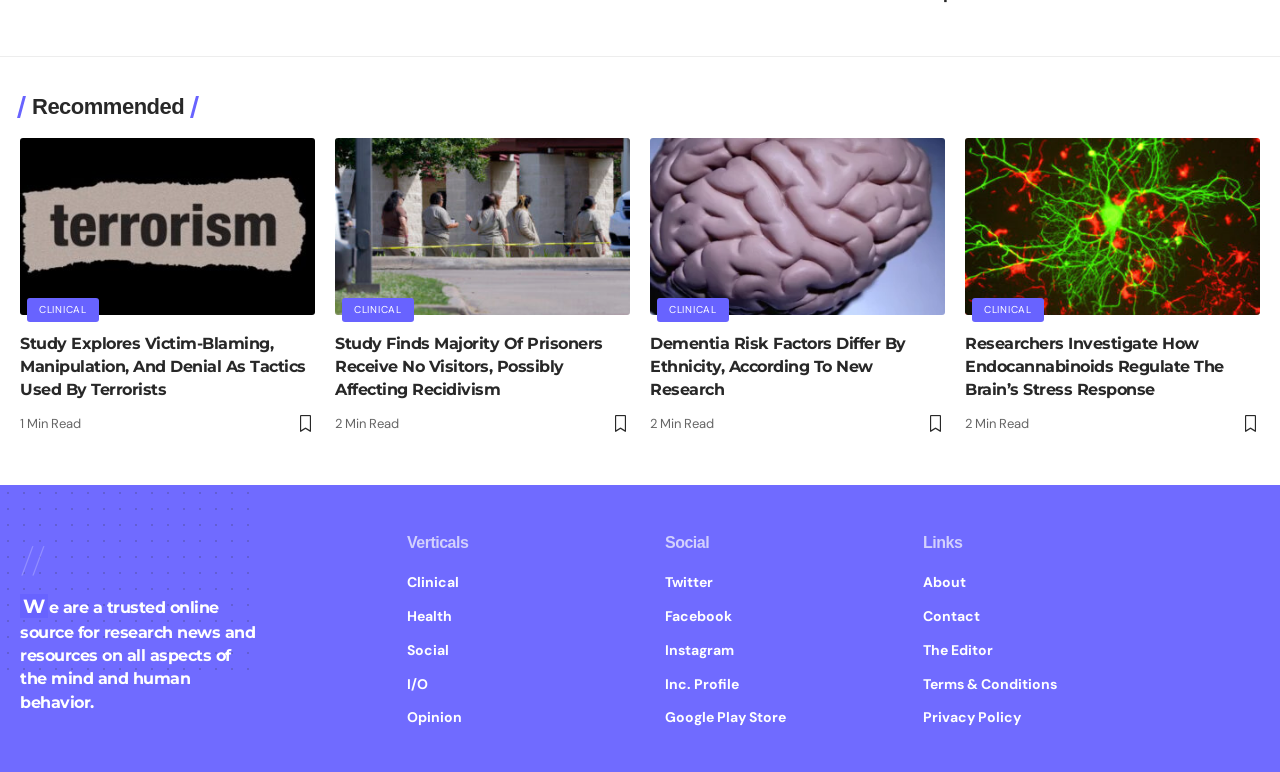Find and provide the bounding box coordinates for the UI element described here: "The Editor". The coordinates should be given as four float numbers between 0 and 1: [left, top, right, bottom].

[0.721, 0.821, 0.984, 0.865]